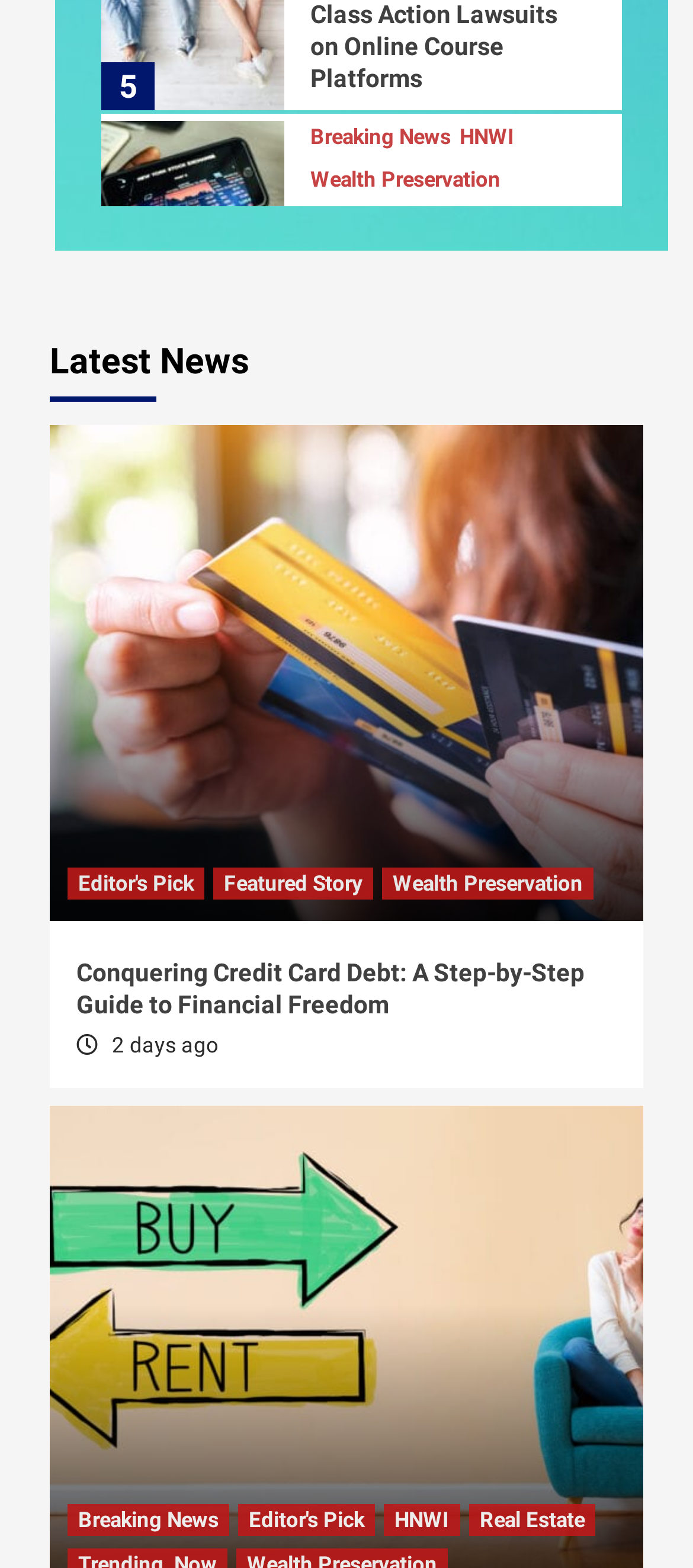Locate the bounding box coordinates of the area that needs to be clicked to fulfill the following instruction: "Check the breaking news". The coordinates should be in the format of four float numbers between 0 and 1, namely [left, top, right, bottom].

[0.097, 0.959, 0.331, 0.98]